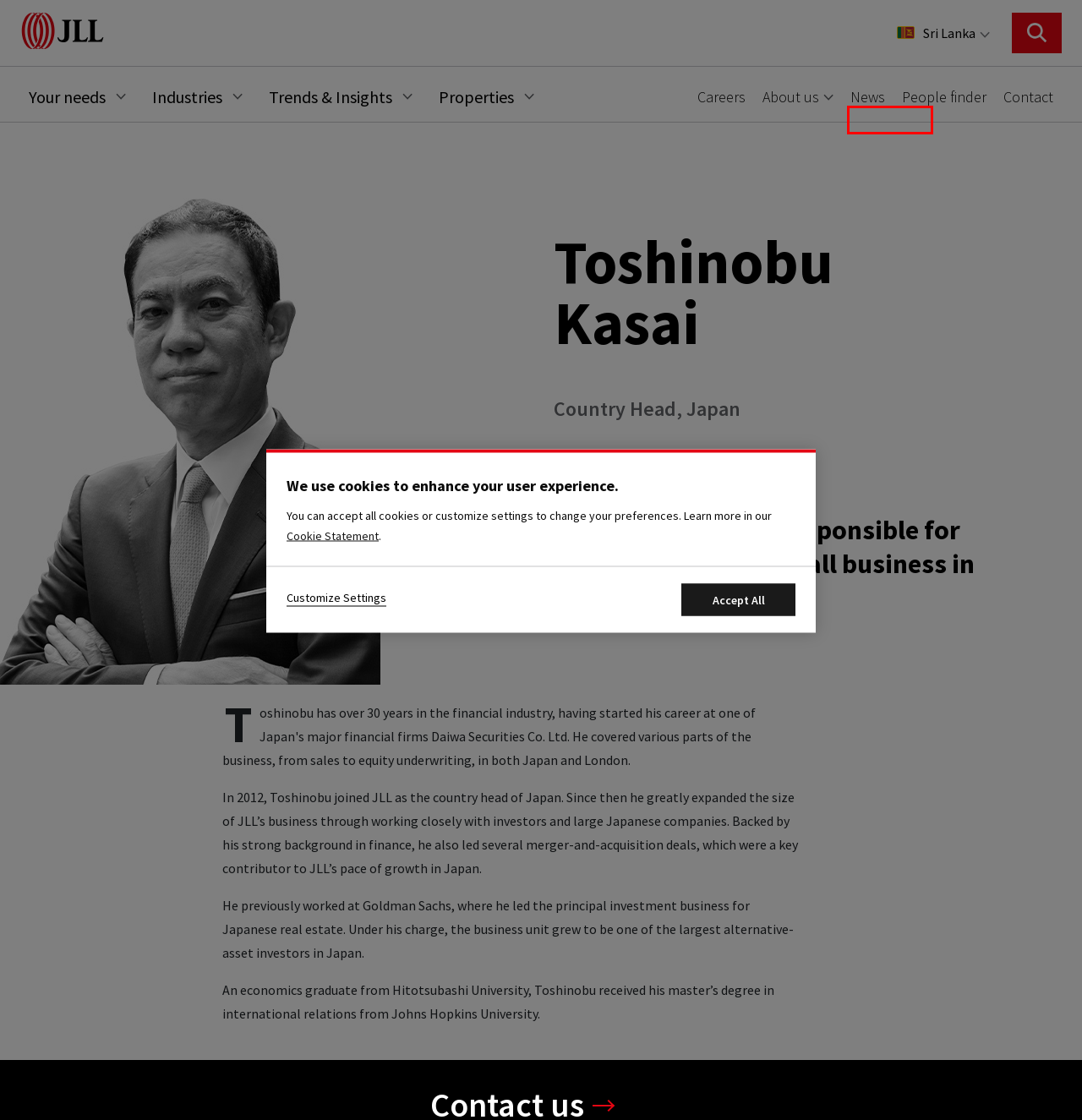Observe the provided screenshot of a webpage that has a red rectangle bounding box. Determine the webpage description that best matches the new webpage after clicking the element inside the red bounding box. Here are the candidates:
A. Real Estate Advisors & Professionals | JLL
B. 仲量联行JLL_房地产专业服务_房地产咨询_房地产投资_房地产研究报告_城市更新_高质量城市发展_物业选址_租赁管理
C. Real Estate Advisors & Professionals | JLL MENA
D. JLL Korea | Global Real Estate Services | Investment Management
E. JLL Philippines | Commercial Real Estate | Investment Management
F. 事業用不動産サービスならJLL  | ジョーンズ ラング ラサール株式会社
G. JLL Singapore | Commercial Real Estate | Investment Management
H. مستشارون ومهنيون عقاريون | جيه إل إل

B